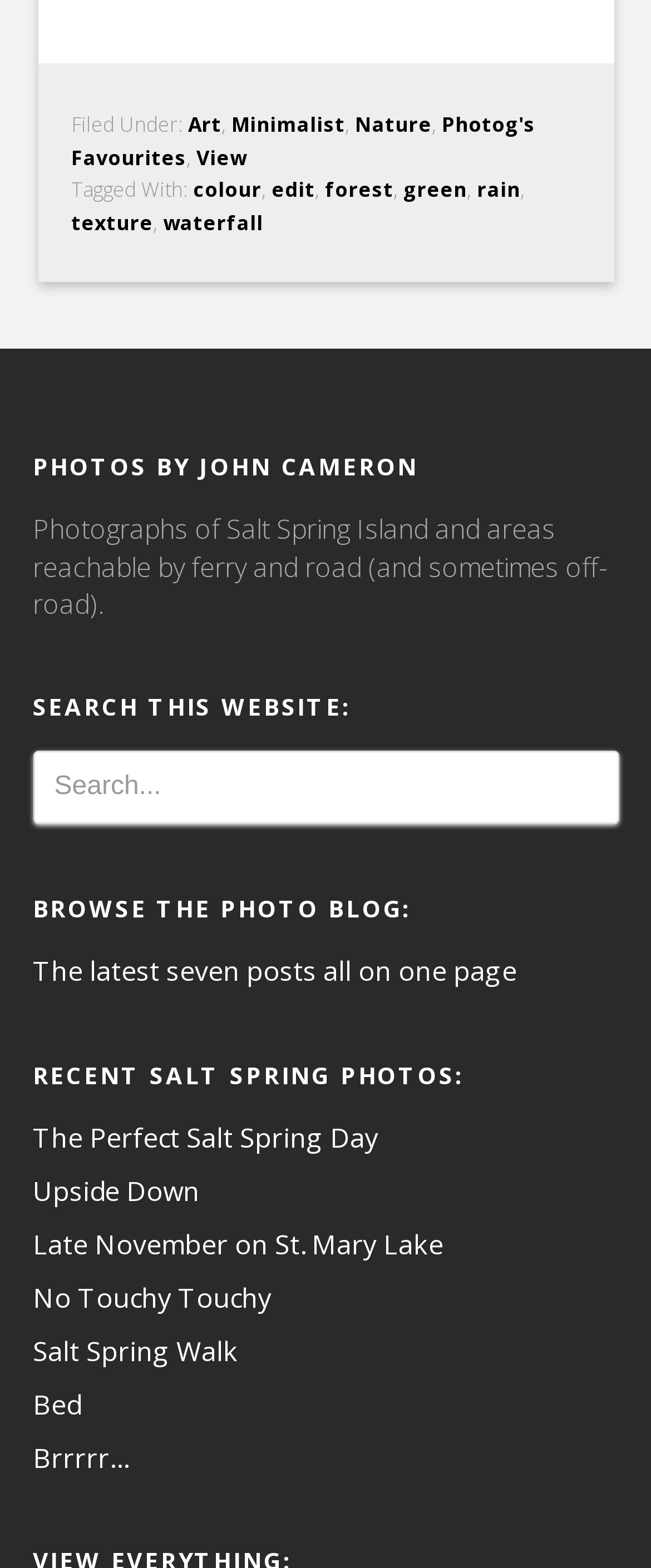Please specify the bounding box coordinates in the format (top-left x, top-left y, bottom-right x, bottom-right y), with values ranging from 0 to 1. Identify the bounding box for the UI component described as follows: The Perfect Salt Spring Day

[0.05, 0.714, 0.581, 0.737]